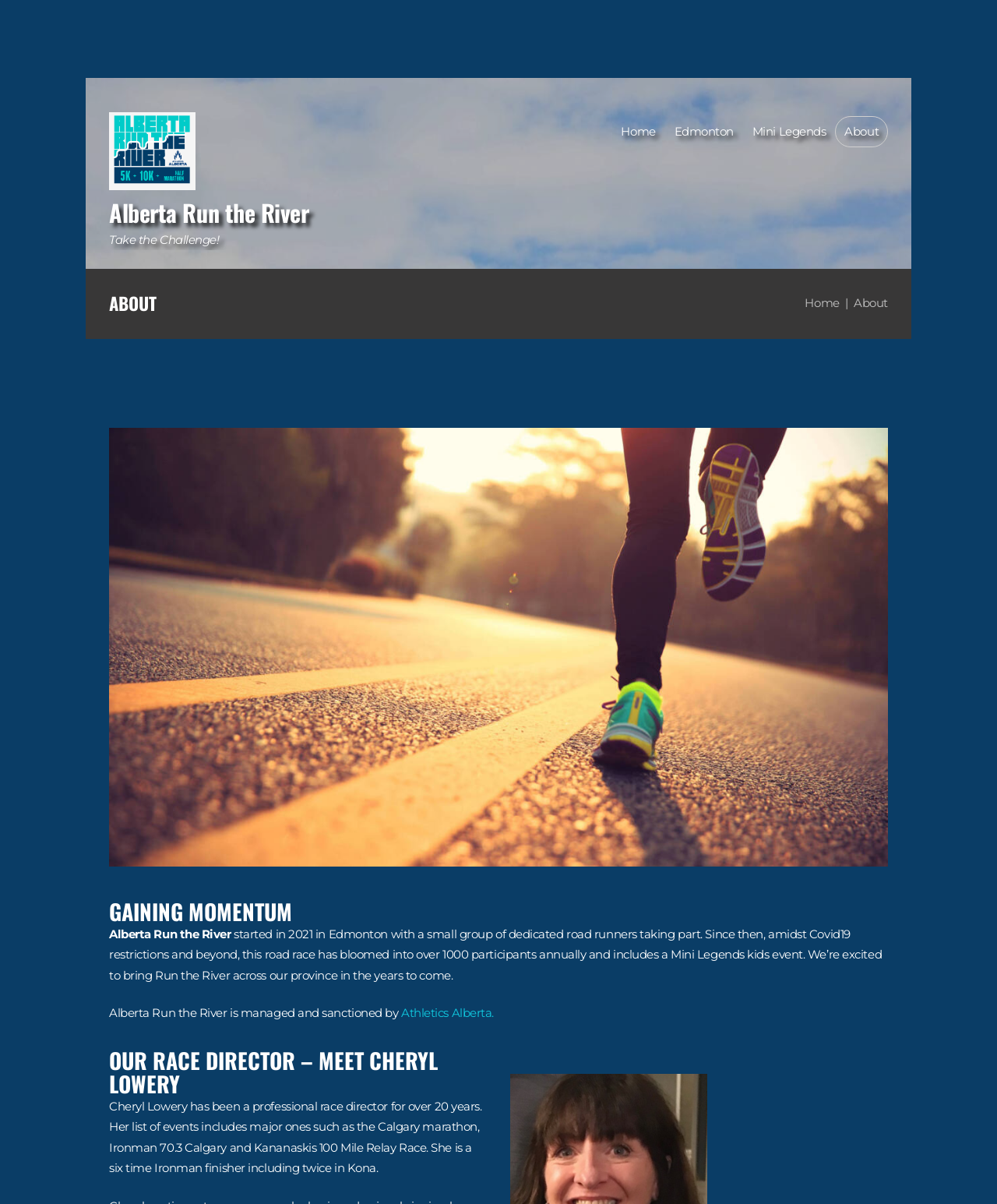Who is the race director?
Answer the question with detailed information derived from the image.

I found this answer by reading the heading 'OUR RACE DIRECTOR – MEET CHERYL LOWERY' and the subsequent paragraph describing her experience and achievements.